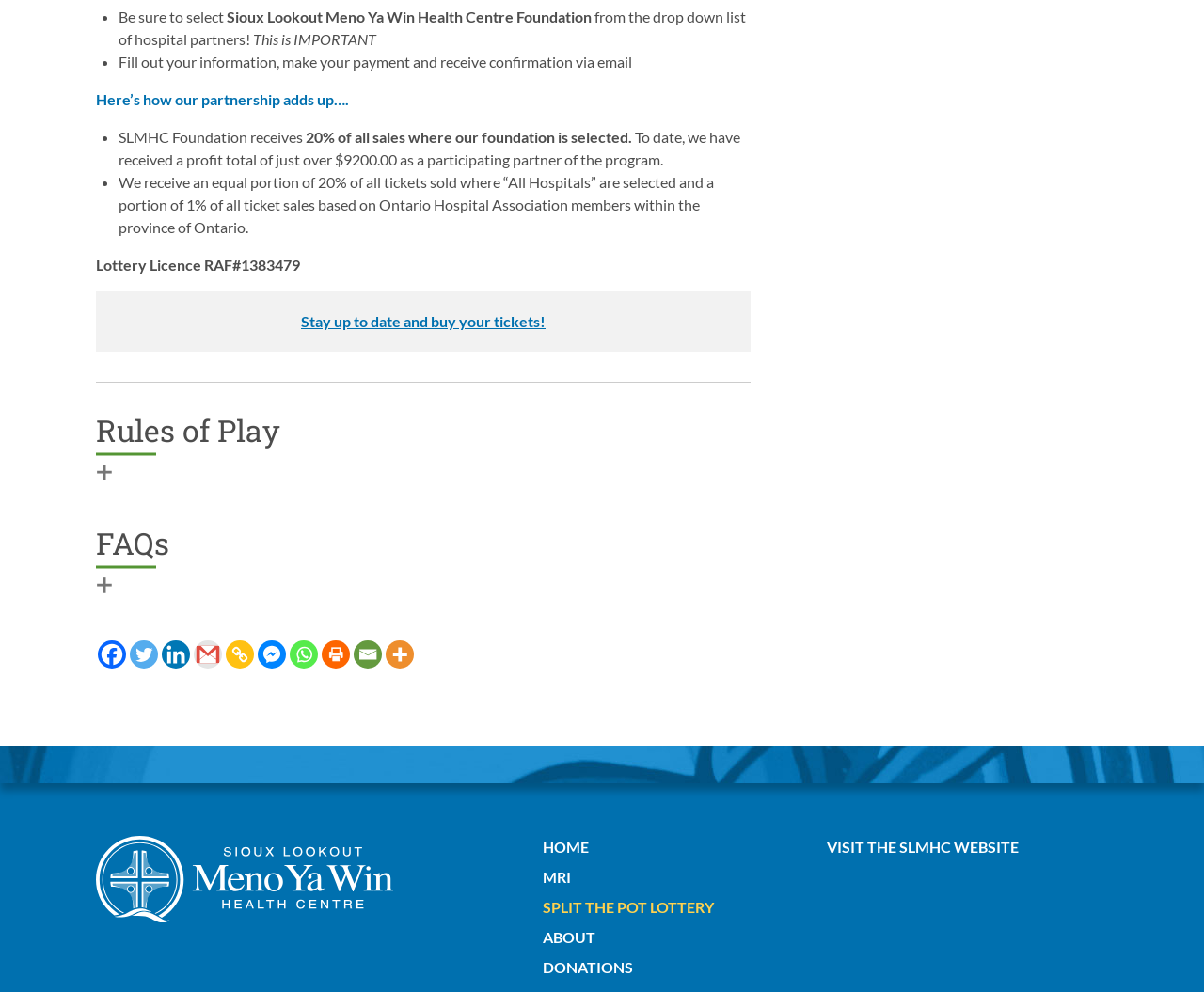Please determine the bounding box of the UI element that matches this description: aria-label="Copy Link" title="Copy Link". The coordinates should be given as (top-left x, top-left y, bottom-right x, bottom-right y), with all values between 0 and 1.

[0.188, 0.645, 0.211, 0.674]